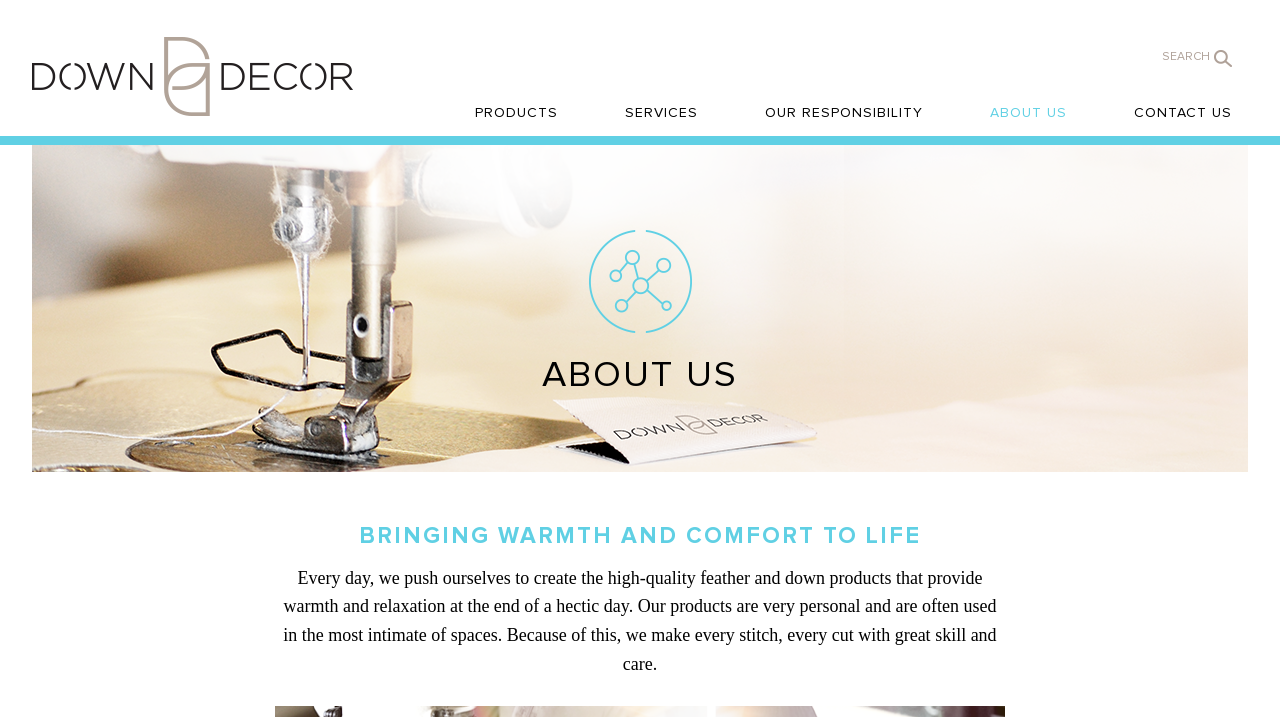Describe all the visual and textual components of the webpage comprehensively.

The webpage is about Down Decor, a company that specializes in creating high-quality feather and down products. At the top left corner, there is a logo image with a link, which is likely the company's brand logo. 

On the top right side, there are several links, including "PRODUCTS", "SERVICES", "OUR RESPONSIBILITY", "ABOUT US", and "CONTACT US", which are likely the main navigation menu of the website. 

Below the navigation menu, there is a large heading that reads "ABOUT US", taking up most of the width of the page. 

Underneath the "ABOUT US" heading, there is a subheading that reads "BRINGING WARMTH AND COMFORT TO LIFE", which is centered on the page. 

Below the subheading, there is a paragraph of text that describes the company's mission and values, stating that they create high-quality products with great skill and care because they are used in intimate spaces. 

On the right side of the page, there is a small icon image, but its purpose is unclear.